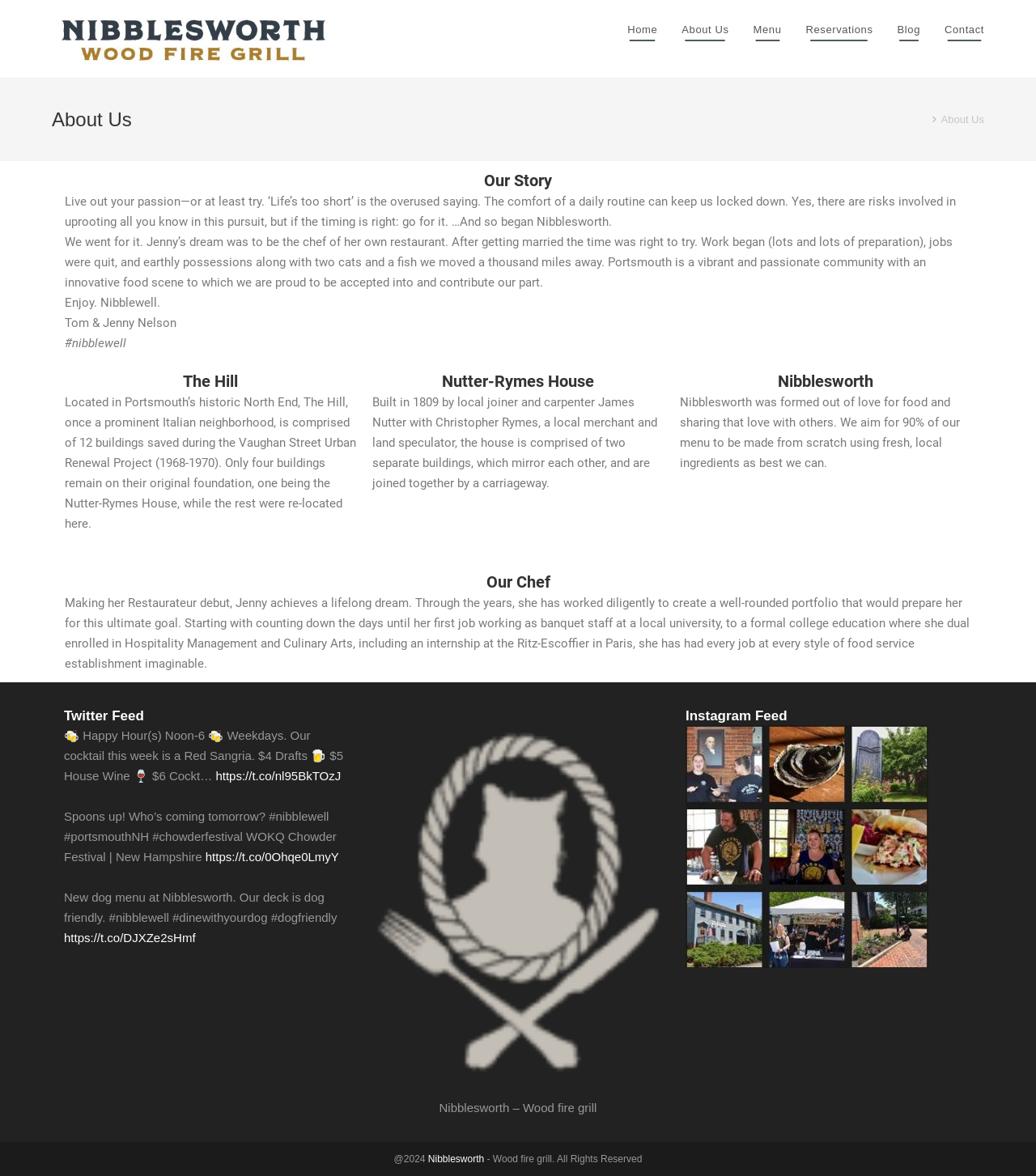Specify the bounding box coordinates of the area to click in order to execute this command: 'Click on the Home link'. The coordinates should consist of four float numbers ranging from 0 to 1, and should be formatted as [left, top, right, bottom].

[0.594, 0.0, 0.646, 0.051]